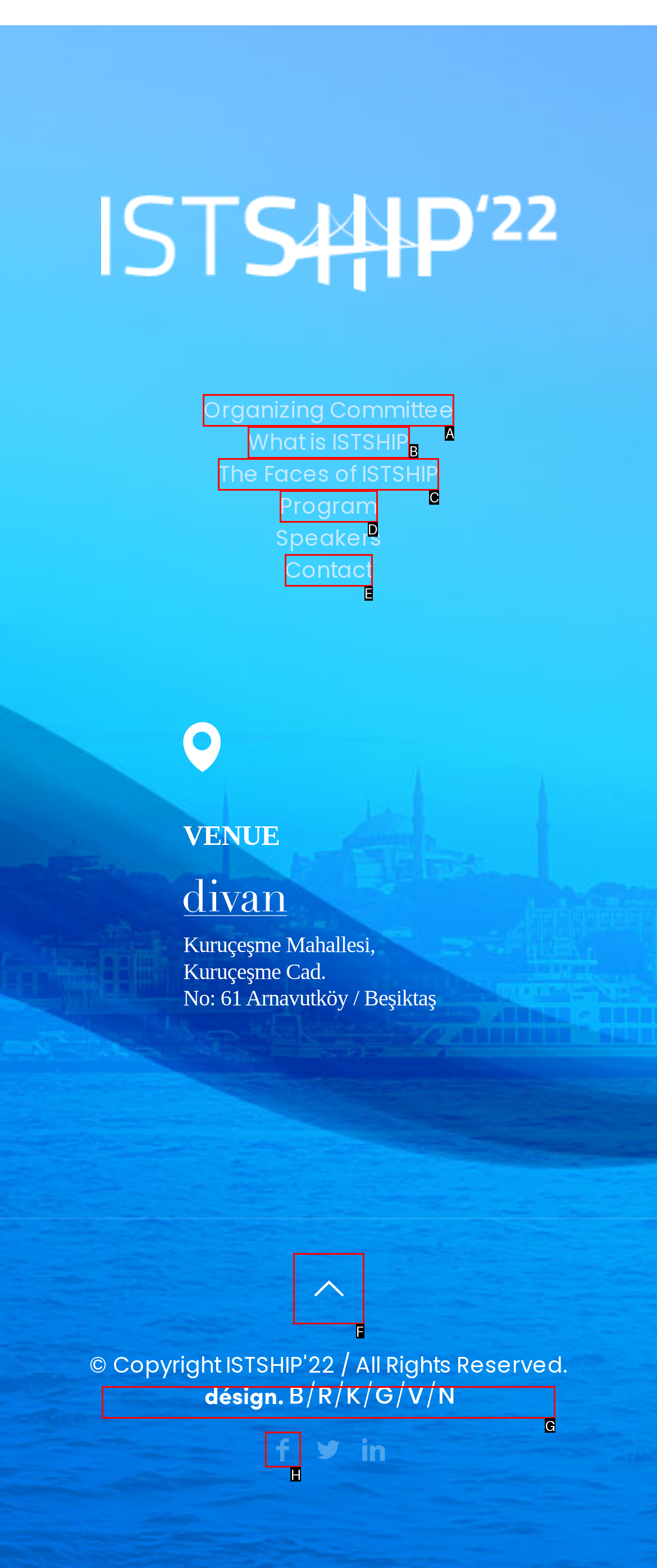Tell me which one HTML element best matches the description: The Faces of ISTSHIP Answer with the option's letter from the given choices directly.

C